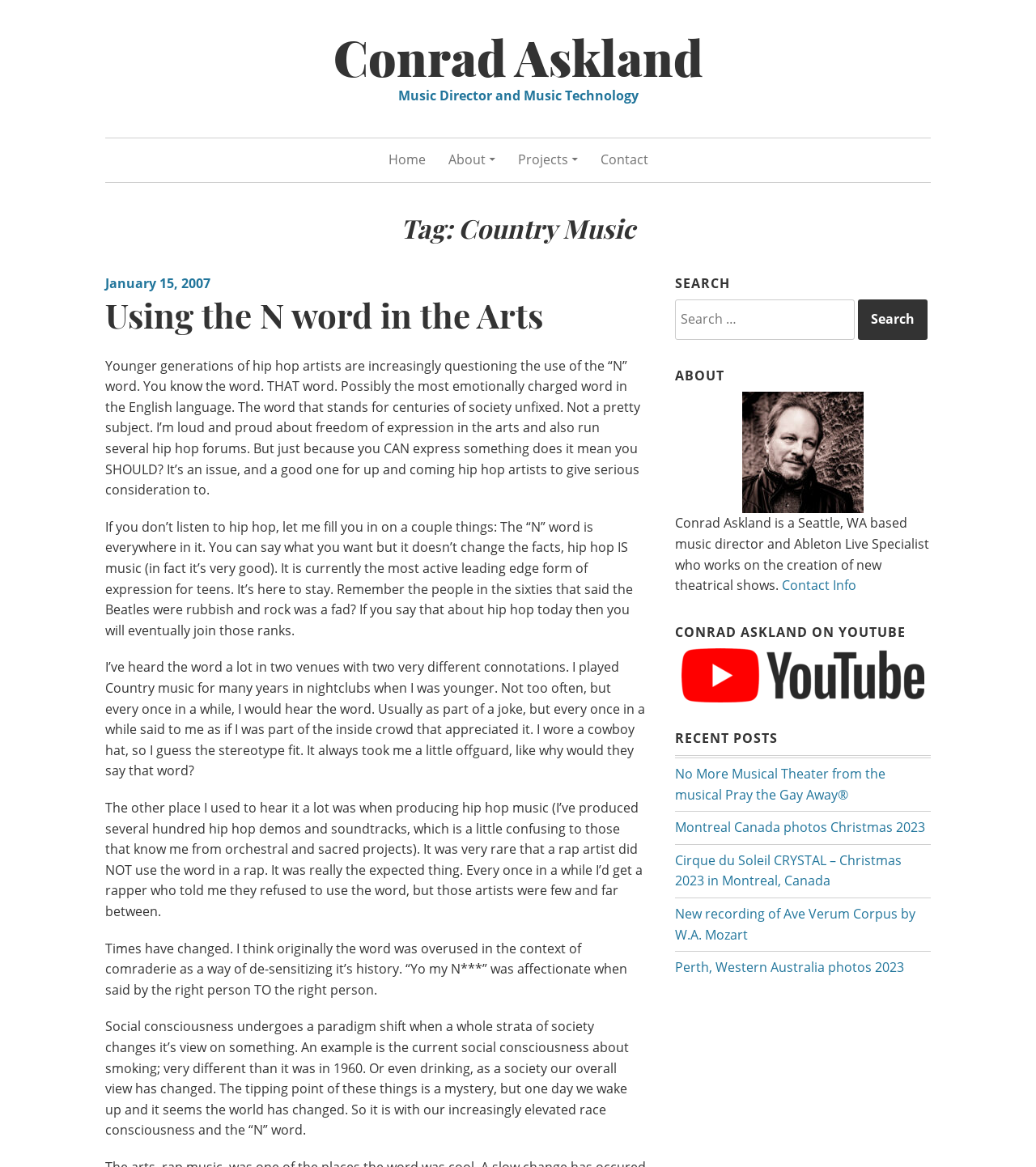Provide the bounding box coordinates of the UI element that matches the description: "Perth, Western Australia photos 2023".

[0.652, 0.821, 0.873, 0.836]